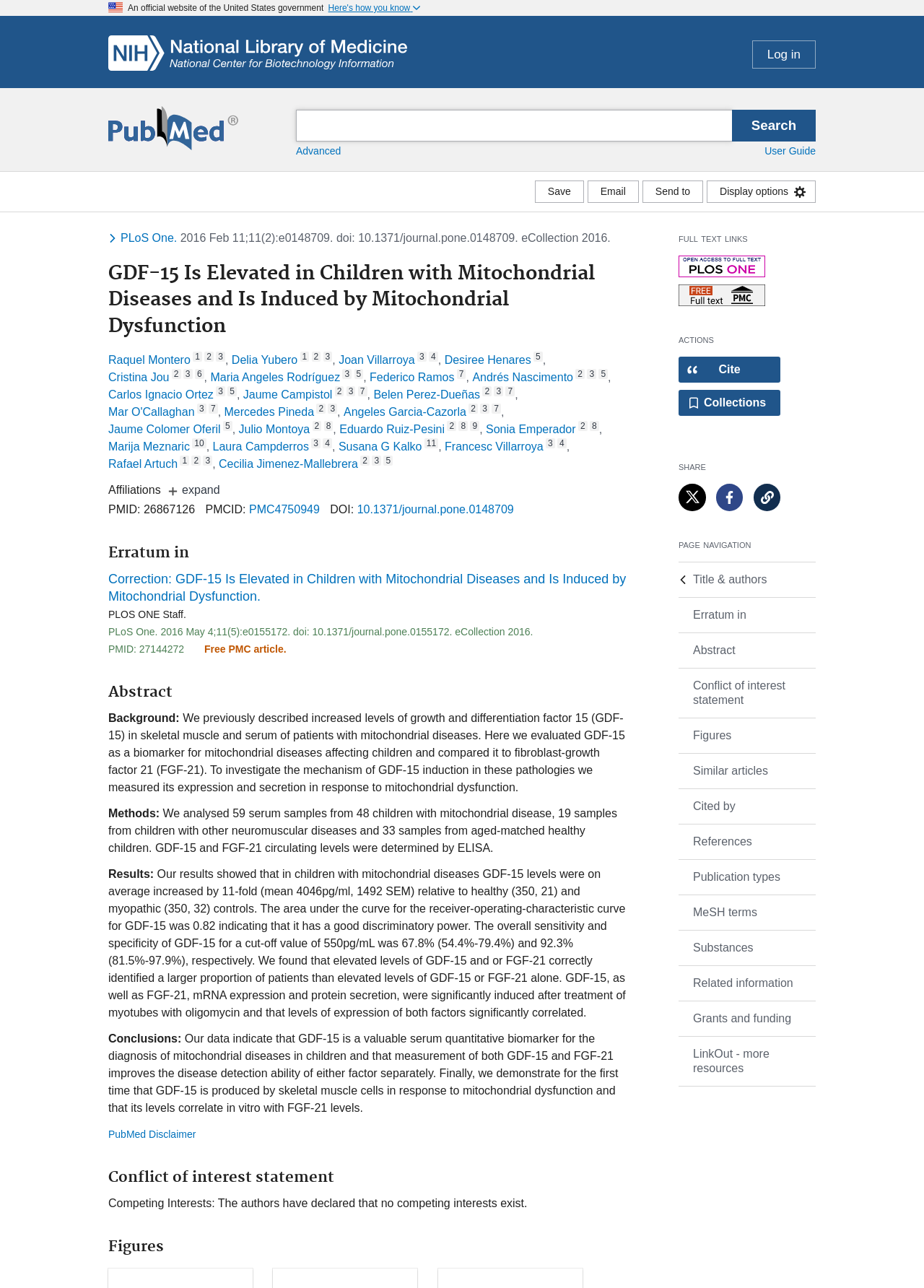Could you specify the bounding box coordinates for the clickable section to complete the following instruction: "Cite article"?

[0.734, 0.277, 0.845, 0.297]